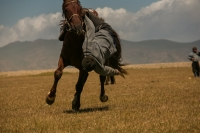Using the details in the image, give a detailed response to the question below:
What is the weather like in the scene?

The sky in the background of the image is characterized as partly cloudy, indicating that there are some clouds present, but the sun is still visible, creating a dramatic and breathtaking landscape.